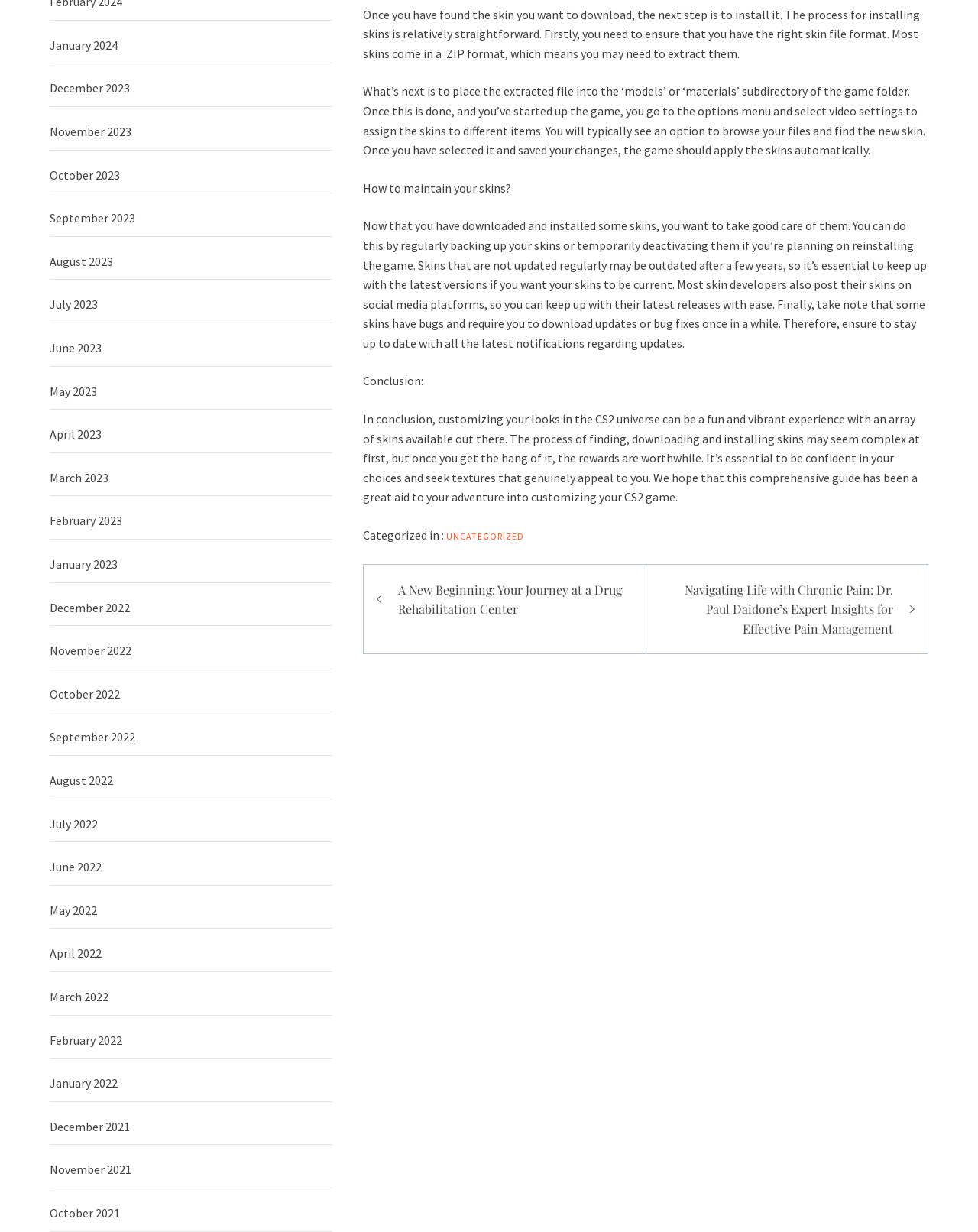Why is it essential to keep up with the latest skin versions?
Refer to the image and offer an in-depth and detailed answer to the question.

The webpage advises users to keep up with the latest skin versions because skins that are not updated regularly may become outdated after a few years, and therefore, it's essential to stay current to ensure the skins remain compatible and functional.